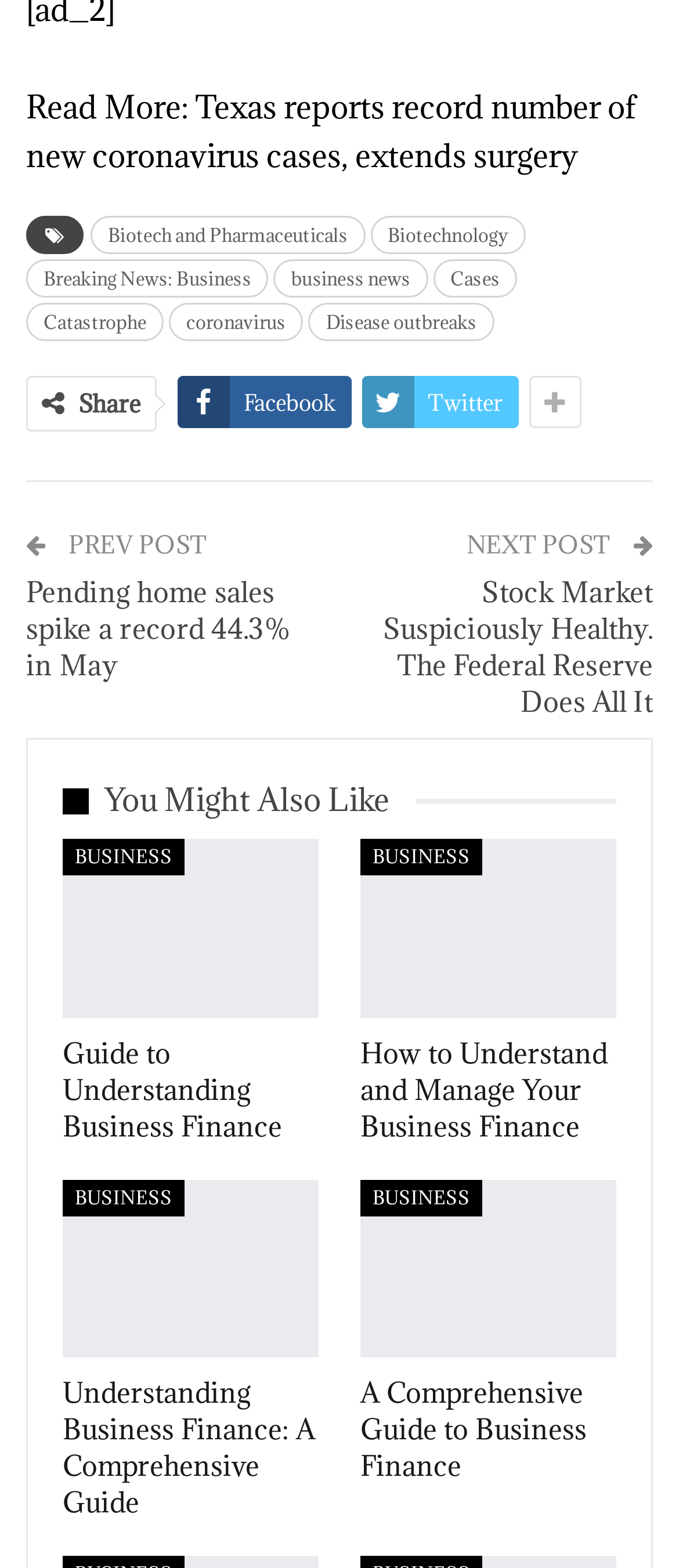Find and provide the bounding box coordinates for the UI element described here: "You might also like". The coordinates should be given as four float numbers between 0 and 1: [left, top, right, bottom].

[0.092, 0.498, 0.613, 0.523]